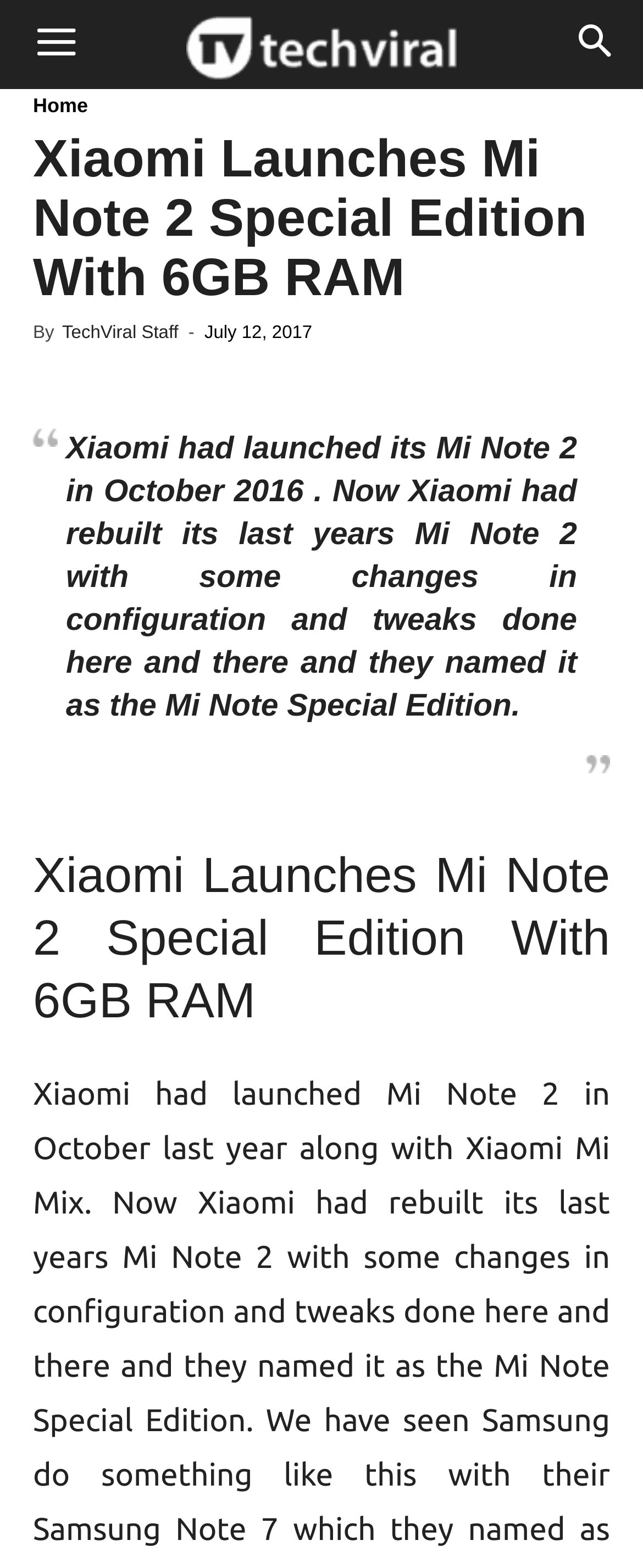Using the webpage screenshot, locate the HTML element that fits the following description and provide its bounding box: "excavation in Attab West".

None